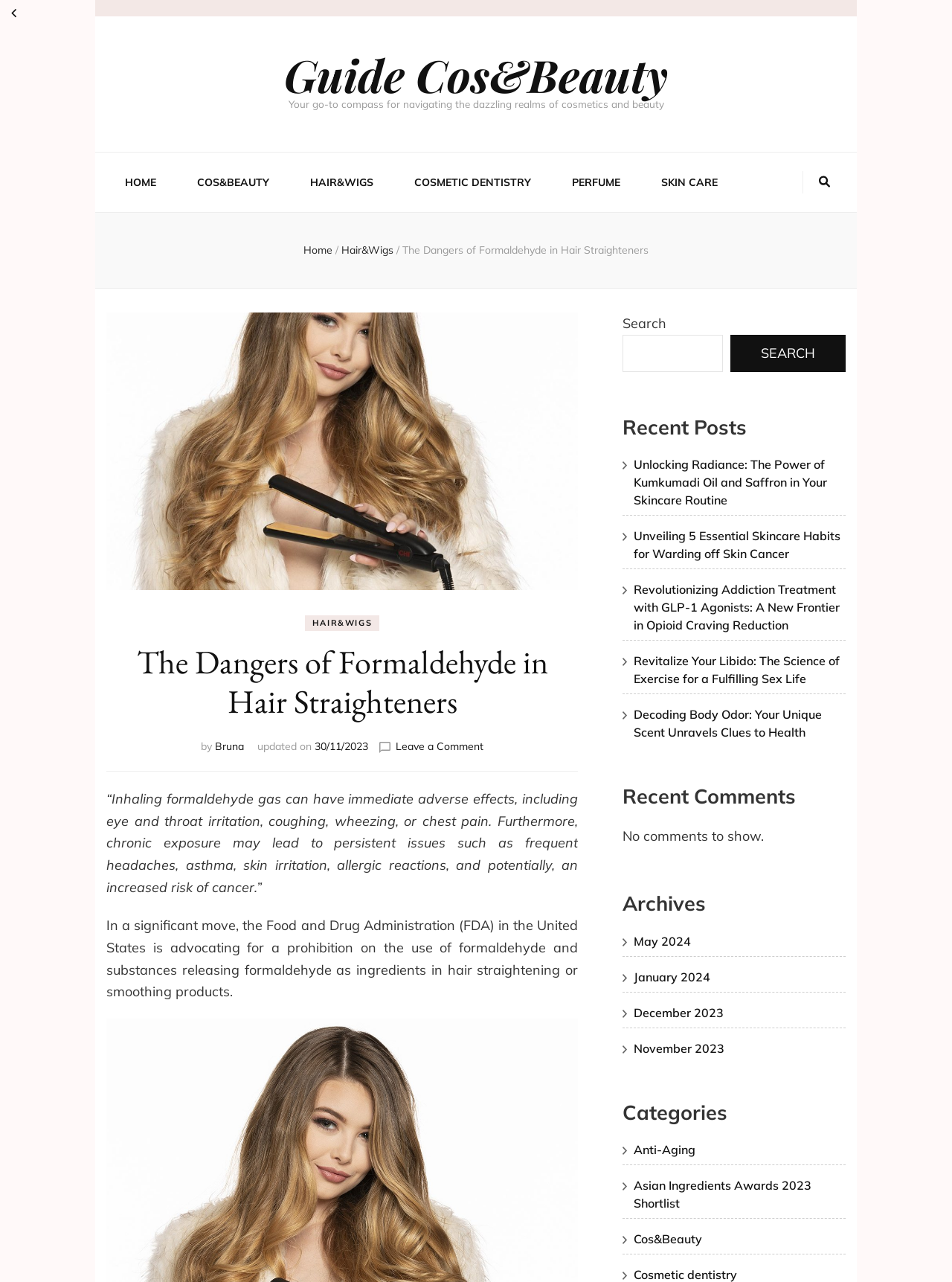Identify the bounding box for the UI element specified in this description: "Cos&Beauty". The coordinates must be four float numbers between 0 and 1, formatted as [left, top, right, bottom].

[0.666, 0.96, 0.738, 0.972]